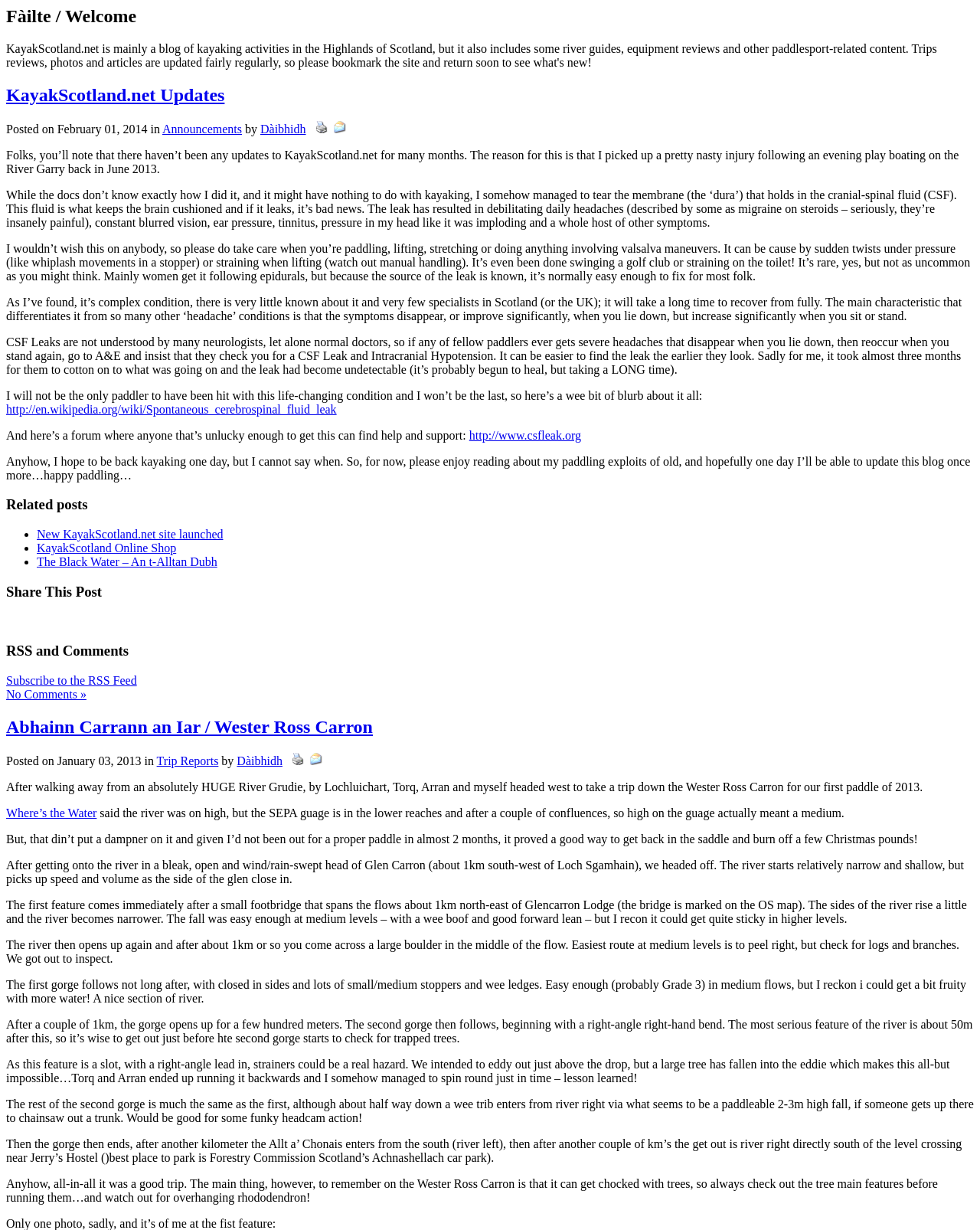Use a single word or phrase to respond to the question:
What is the author's name of the first post?

Dàibhidh